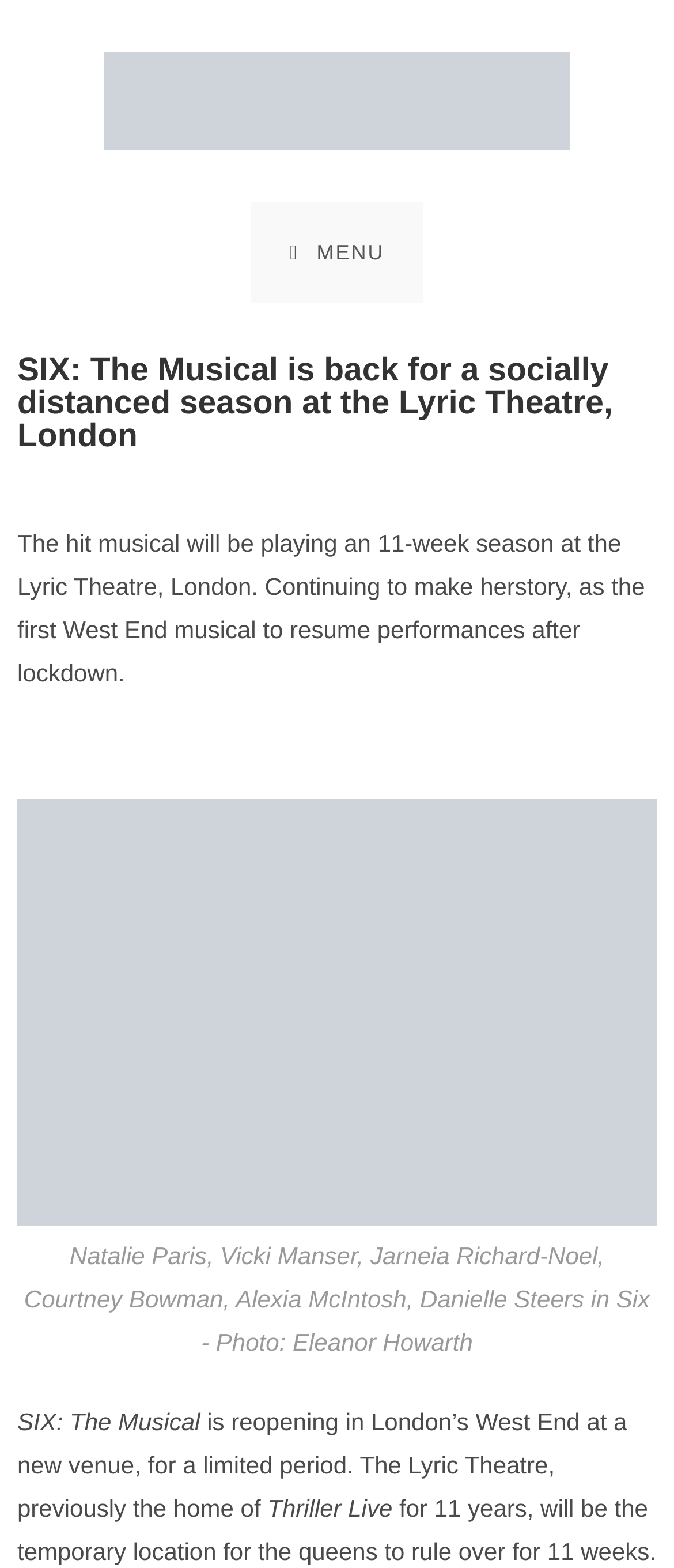Provide a thorough description of this webpage.

The webpage is about the musical "SIX" reopening in London's West End at the Lyric Theatre for a limited period. At the top left of the page, there is a link to "TheatreVibe" accompanied by an image with the same name. Below this, there is a link to "Mobile Menu" with a "MENU" text next to it. 

The main content of the page starts with a heading that announces the return of "SIX: The Musical" to the Lyric Theatre, London. Below this heading, there is a paragraph of text that provides more details about the musical's 11-week season. 

To the right of the paragraph, there is a large figure that takes up most of the page's width. The figure contains an image of the musical's cast, including Natalie Paris, Vicki Manser, Jarneia Richard-Noel, Courtney Bowman, Alexia McIntosh, and Danielle Steers. Below the image, there is a figcaption, but it is empty.

At the bottom left of the page, there are three lines of text. The first line mentions "SIX: The Musical", and the second line provides more information about the musical's reopening at the Lyric Theatre. The third line mentions "Thriller Live", which was previously hosted at the Lyric Theatre for 11 years.